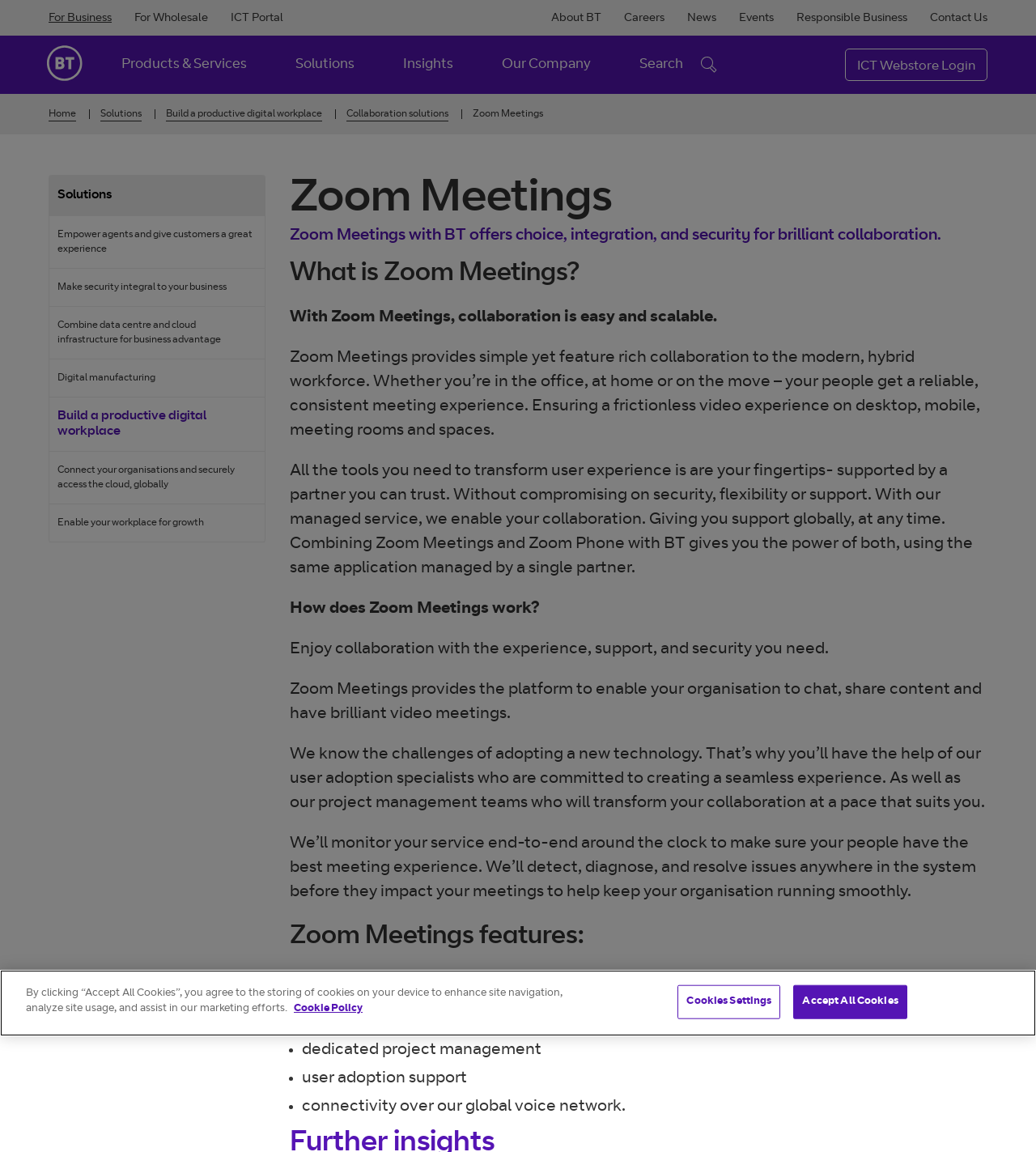Determine the bounding box coordinates of the clickable element necessary to fulfill the instruction: "Click on ICT Webstore Login". Provide the coordinates as four float numbers within the 0 to 1 range, i.e., [left, top, right, bottom].

[0.816, 0.042, 0.953, 0.07]